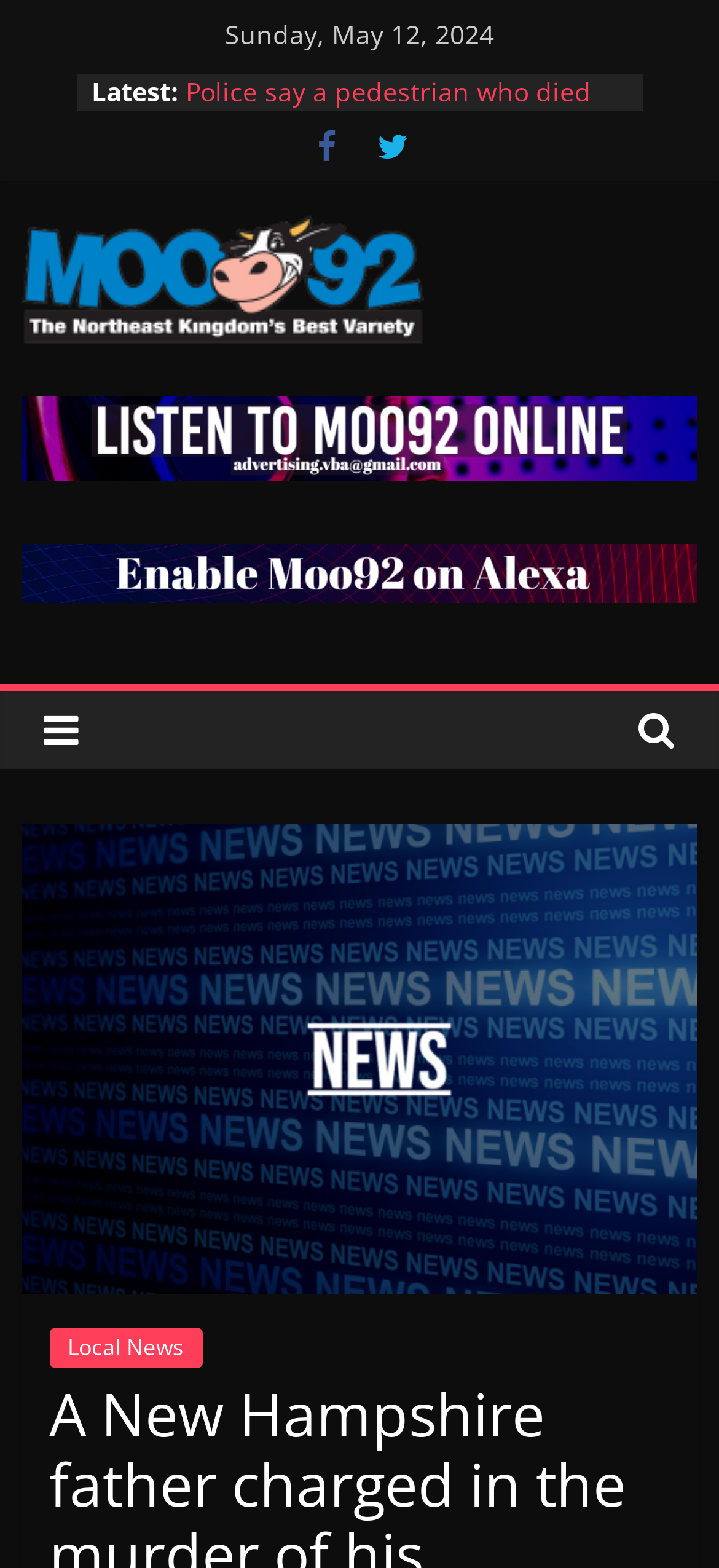Find the headline of the webpage and generate its text content.

A New Hampshire father charged in the murder of his daughter convicted of unrelated gun charges